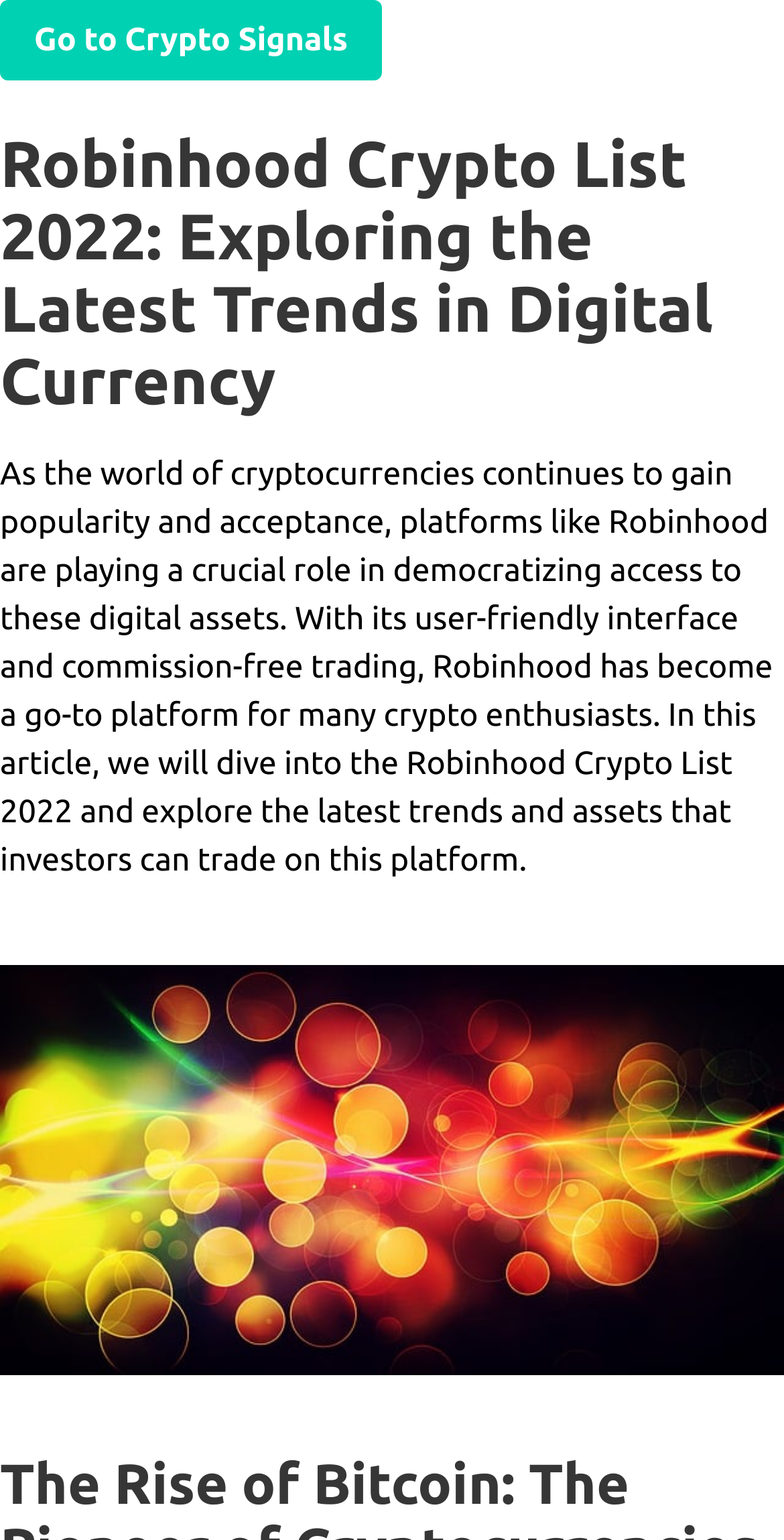Identify and extract the main heading from the webpage.

Robinhood Crypto List 2022: Exploring the Latest Trends in Digital Currency